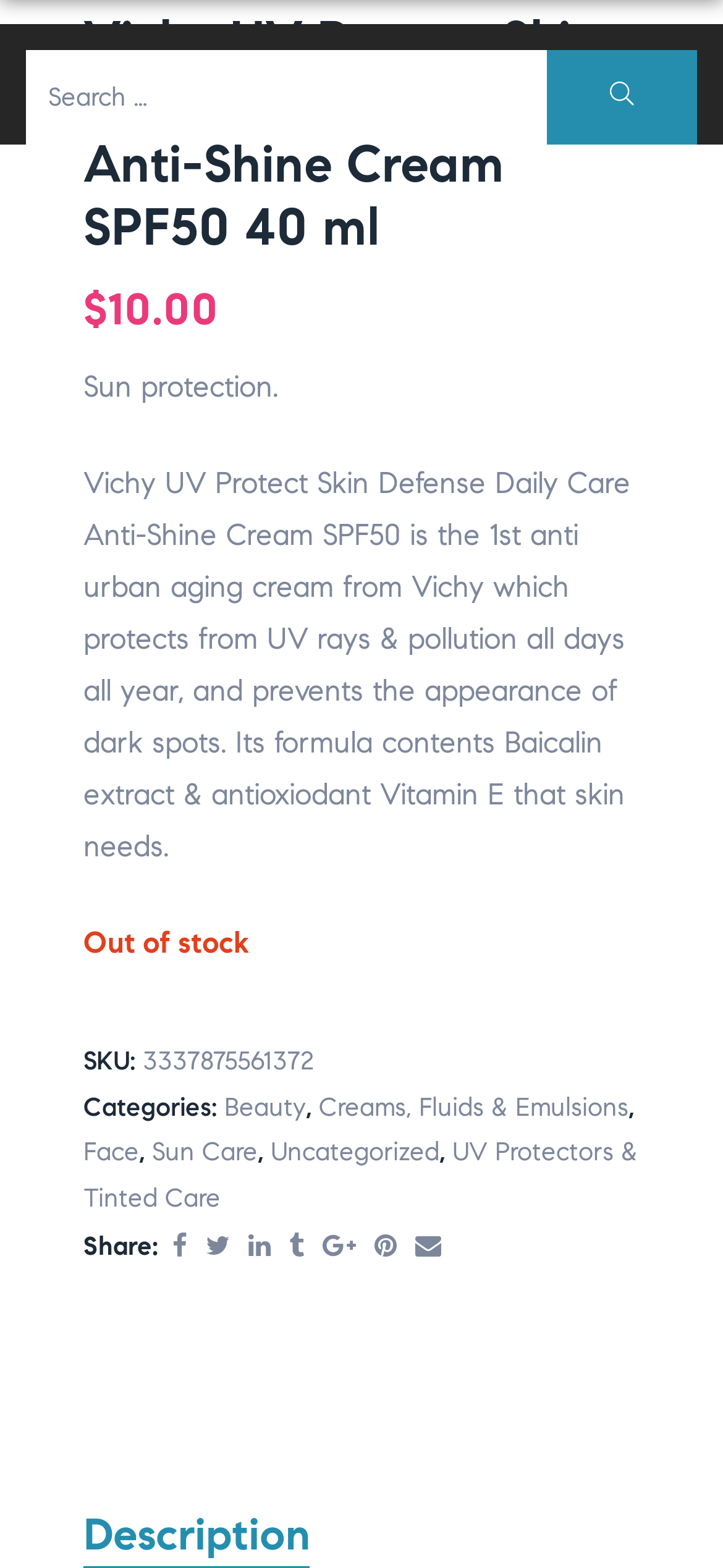Please identify the bounding box coordinates of the element's region that I should click in order to complete the following instruction: "View product details". The bounding box coordinates consist of four float numbers between 0 and 1, i.e., [left, top, right, bottom].

[0.115, 0.006, 0.885, 0.165]